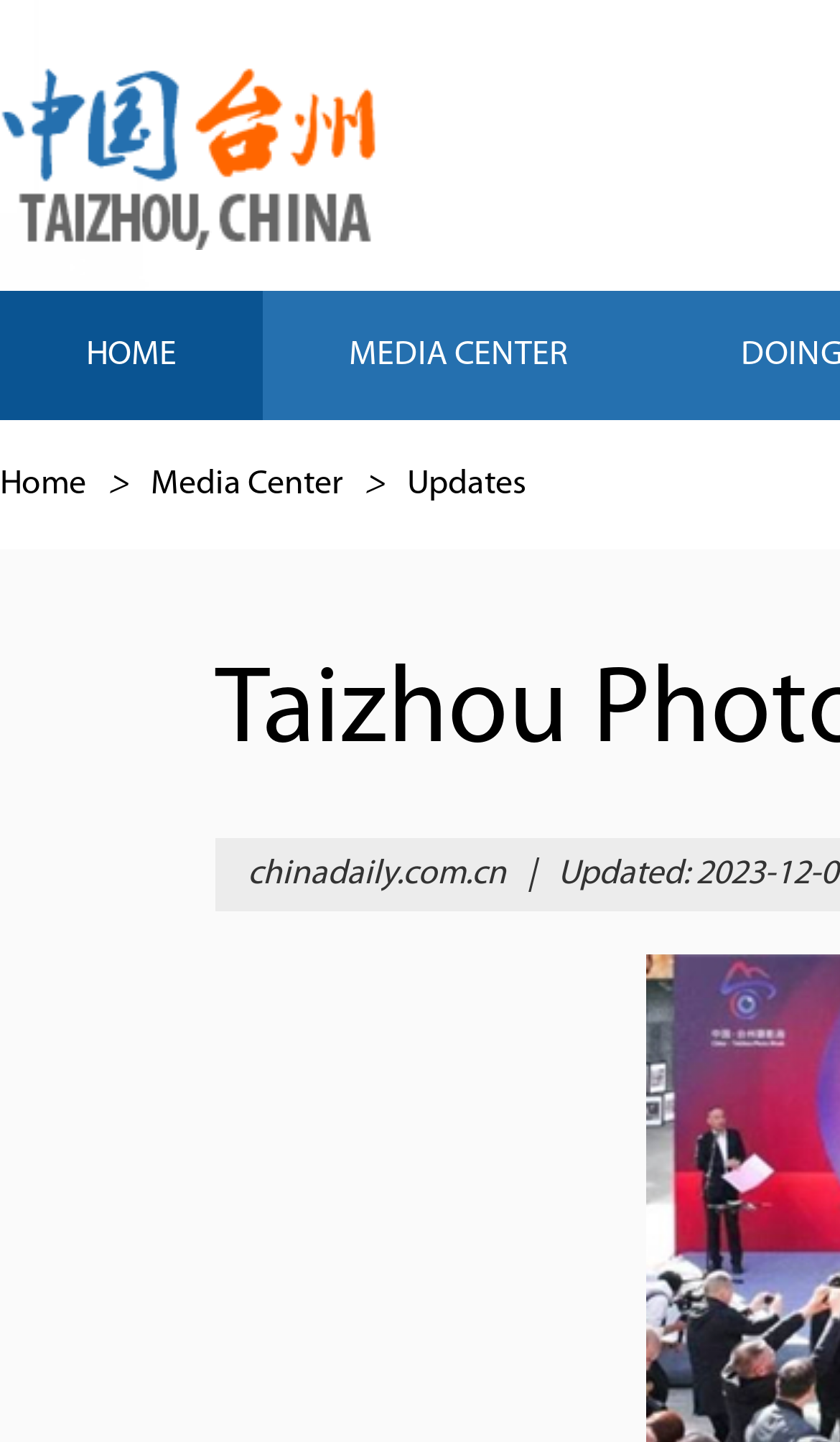How many main navigation links are there?
Offer a detailed and exhaustive answer to the question.

I counted the number of main navigation links by looking at the links 'HOME', 'MEDIA CENTER', 'Home', 'Media Center', and 'Updates'. Although there are duplicate links, I only counted each unique link once, resulting in a total of 4 main navigation links.